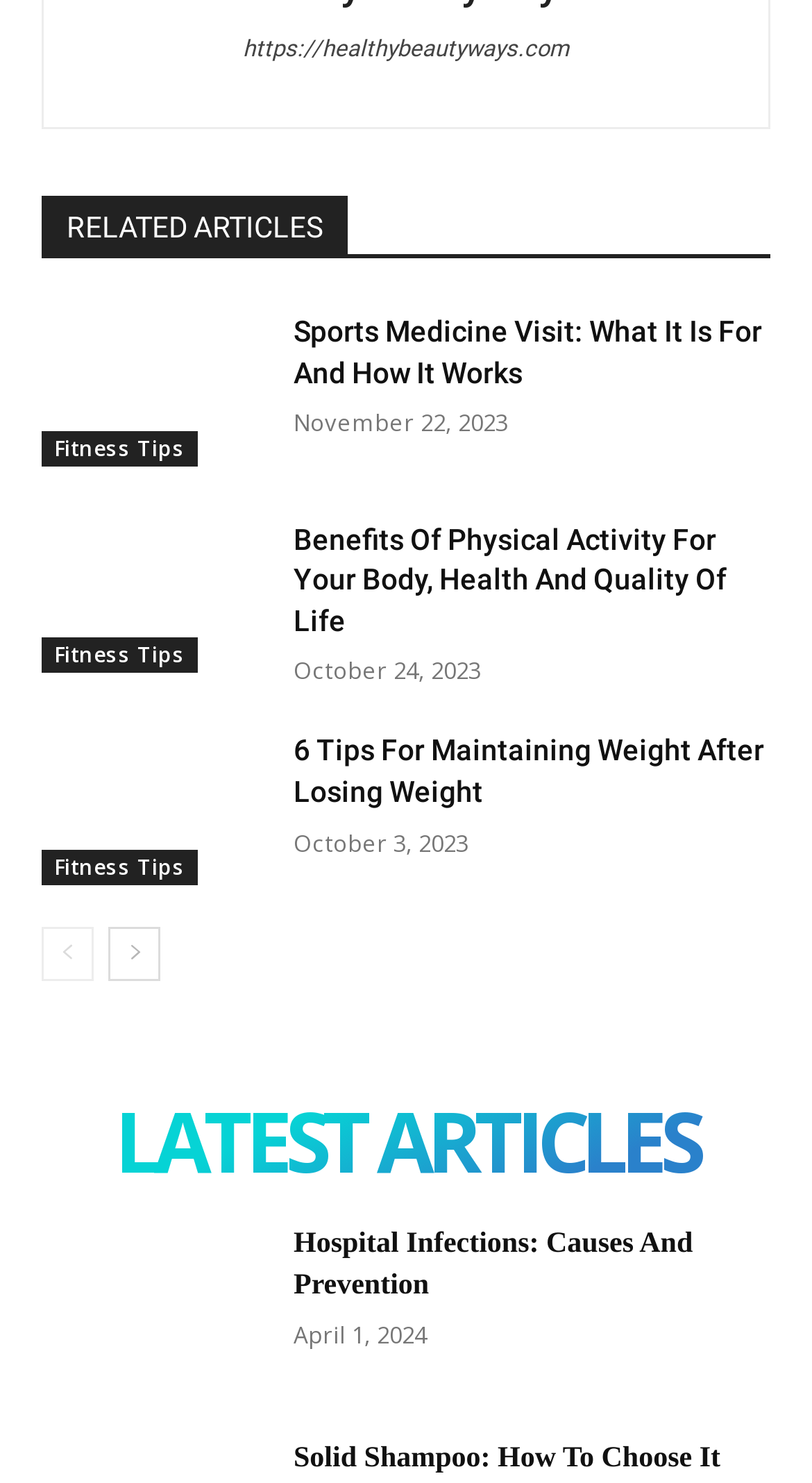What is the category of the articles?
Using the information from the image, answer the question thoroughly.

The category of the articles can be inferred by looking at the titles of the articles, which are all related to fitness and health topics, such as sports medicine, physical activity, and weight loss.